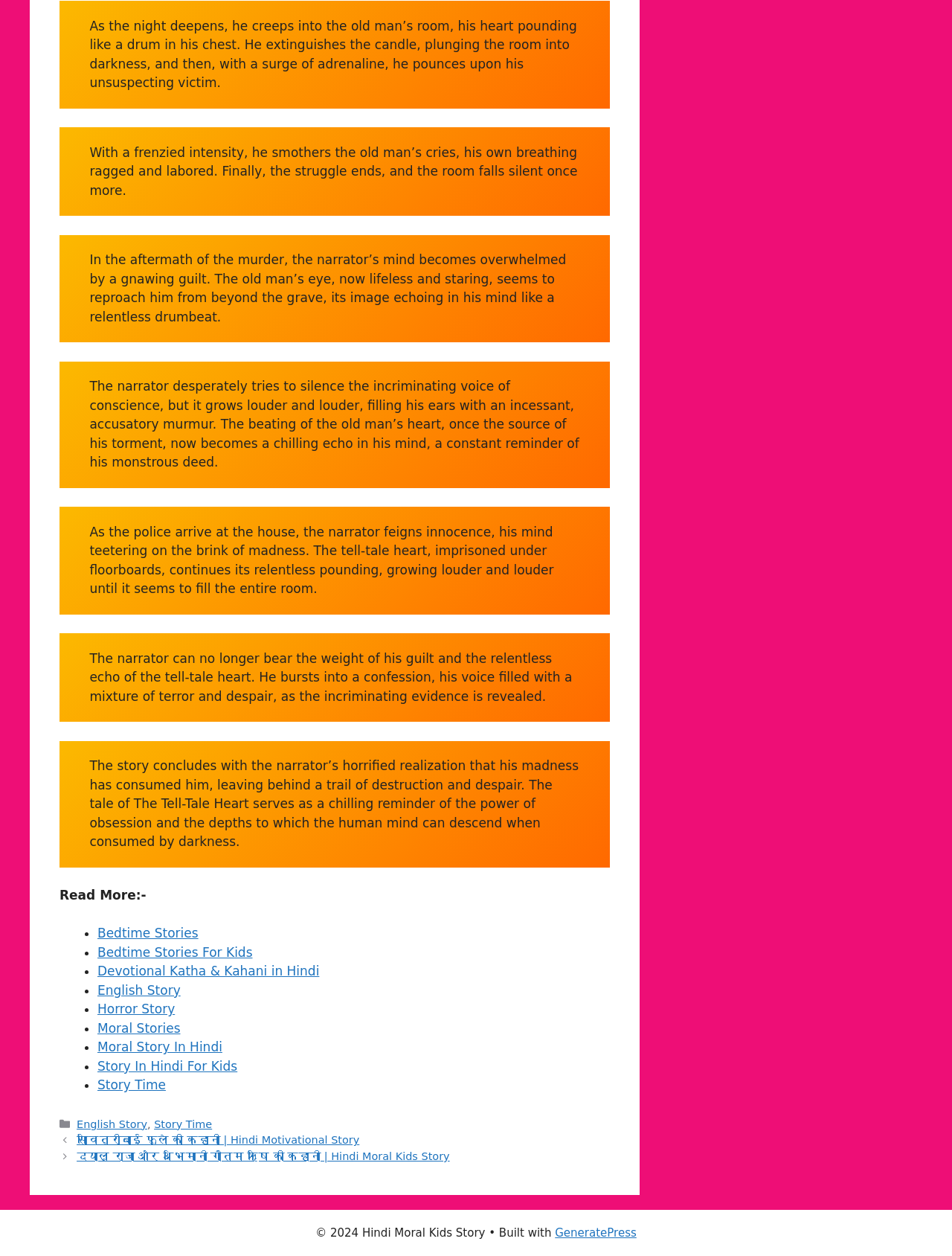Using the format (top-left x, top-left y, bottom-right x, bottom-right y), and given the element description, identify the bounding box coordinates within the screenshot: Bedtime Stories For Kids

[0.102, 0.752, 0.265, 0.764]